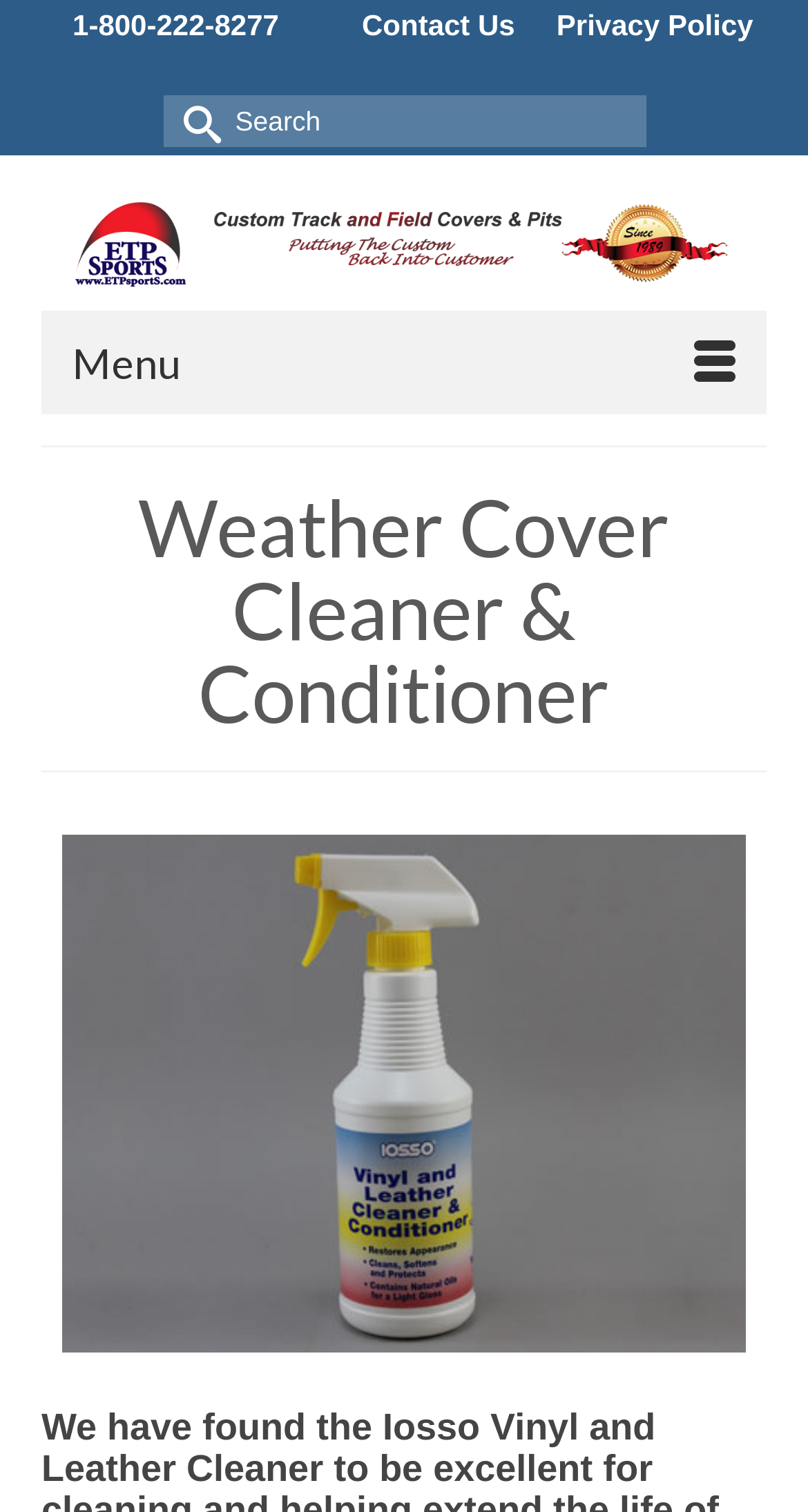What is the name of the product shown on the page?
Please answer the question with a detailed and comprehensive explanation.

I found the name of the product by looking at the image description, which says 'Iosso Spray Cleaner', indicating that the product being showcased is an Iosso Spray Cleaner.